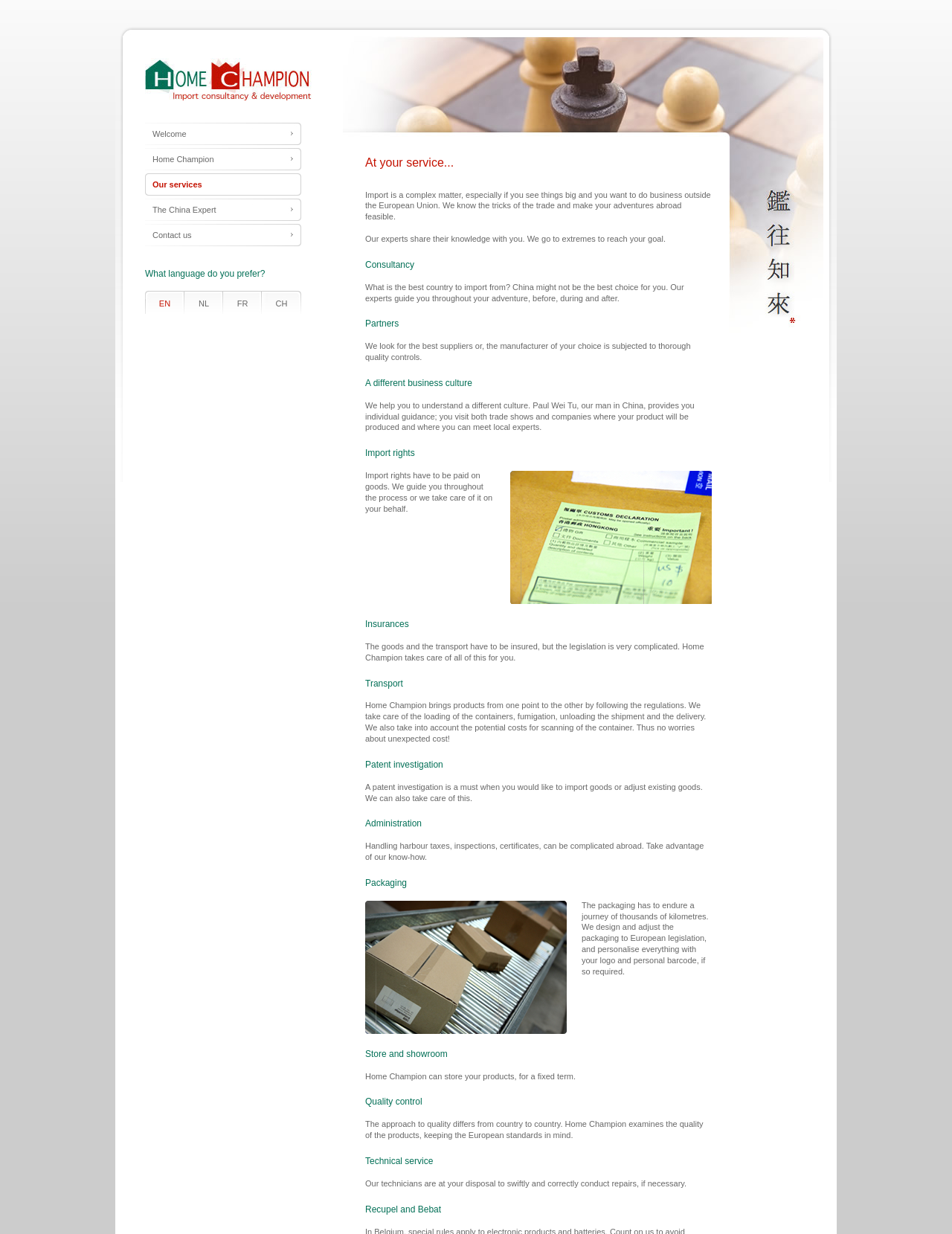Provide a thorough description of the webpage you see.

The webpage is about Home Champion, a company that provides import services and expertise. At the top, there is a heading "Home Champion" followed by a series of links, including "Welcome", "Home Champion", "Our services", "The China Expert", and "Contact us". 

Below these links, there is a heading "What language do you prefer?" with options to select languages such as English, Dutch, French, and Chinese.

The main content of the webpage is divided into several sections, each with a heading and a brief description. The sections include "At your service...", "Consultancy", "Partners", "A different business culture", "Import rights", "Insurances", "Transport", "Patent investigation", "Administration", "Packaging", "Store and showroom", "Quality control", and "Technical service". 

Each section provides a brief overview of the services offered by Home Champion, including consultancy, finding partners, understanding different business cultures, handling import rights, insurances, transportation, patent investigations, administration, packaging, storage, quality control, and technical services. 

There are two images on the page, one related to administration and the other related to packaging. The images are positioned to the right of the corresponding text descriptions.